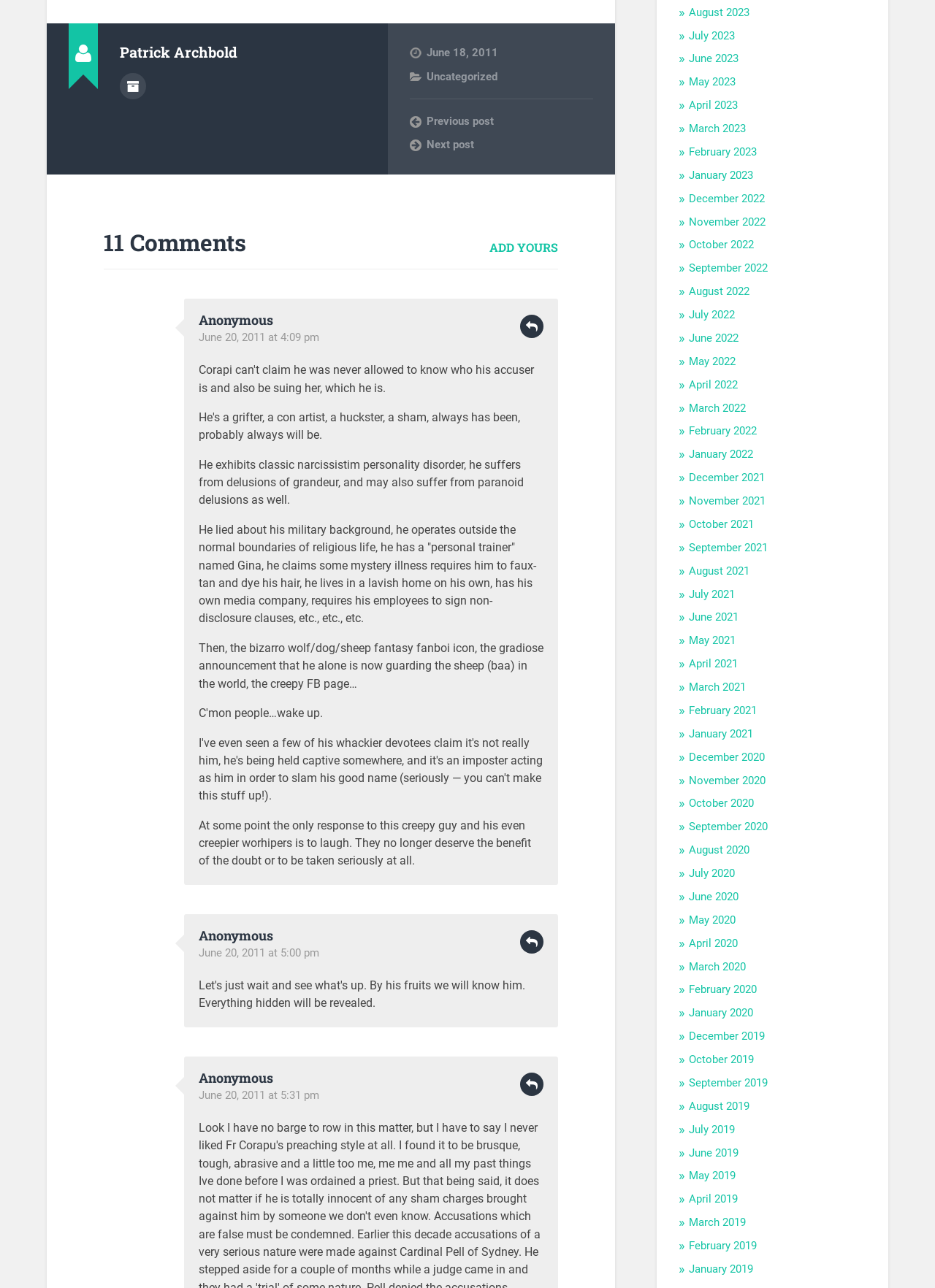Using floating point numbers between 0 and 1, provide the bounding box coordinates in the format (top-left x, top-left y, bottom-right x, bottom-right y). Locate the UI element described here: Add yours

[0.523, 0.186, 0.597, 0.198]